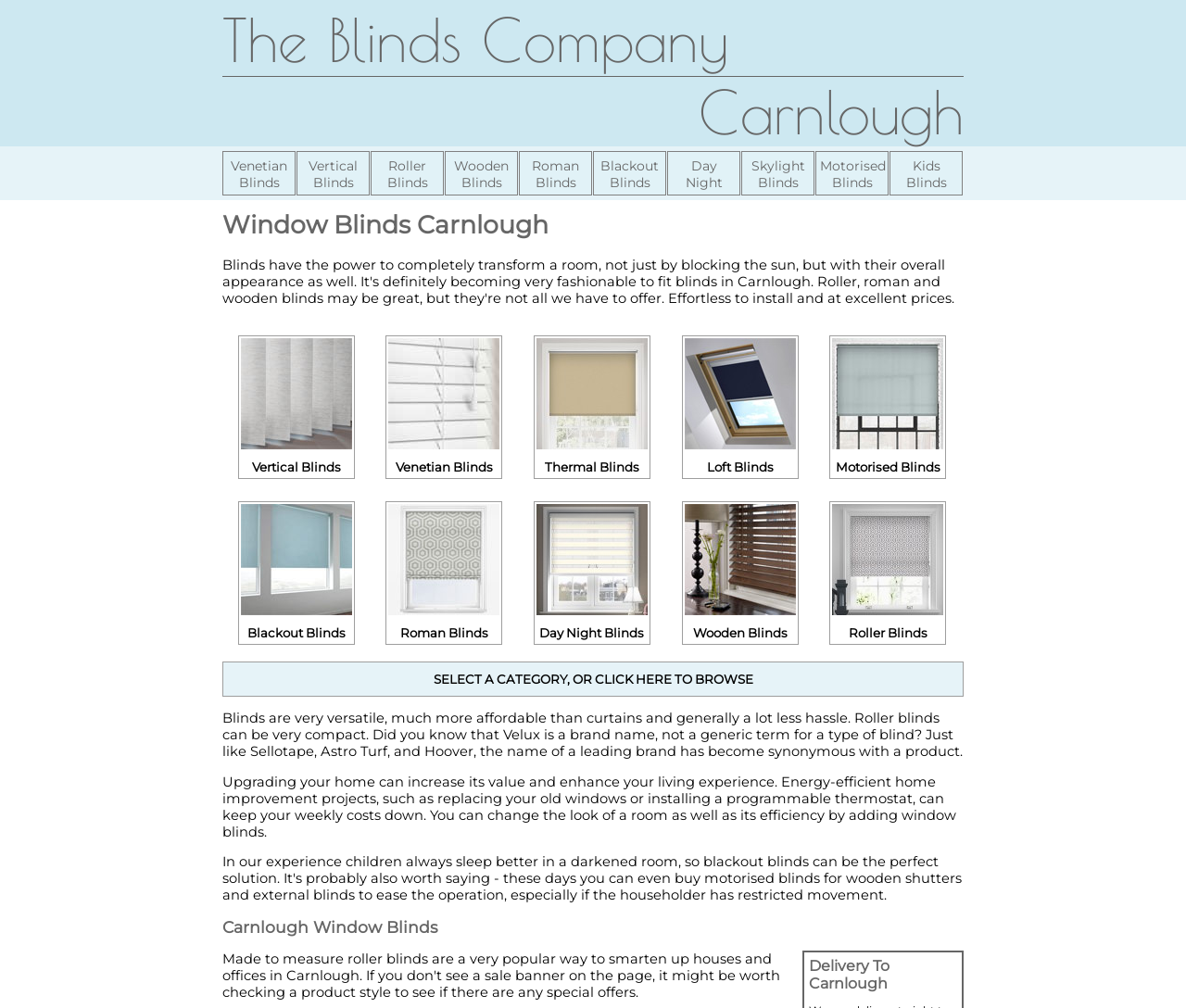Give a one-word or short phrase answer to this question: 
What is the name of the brand synonymous with a type of blind?

Velux